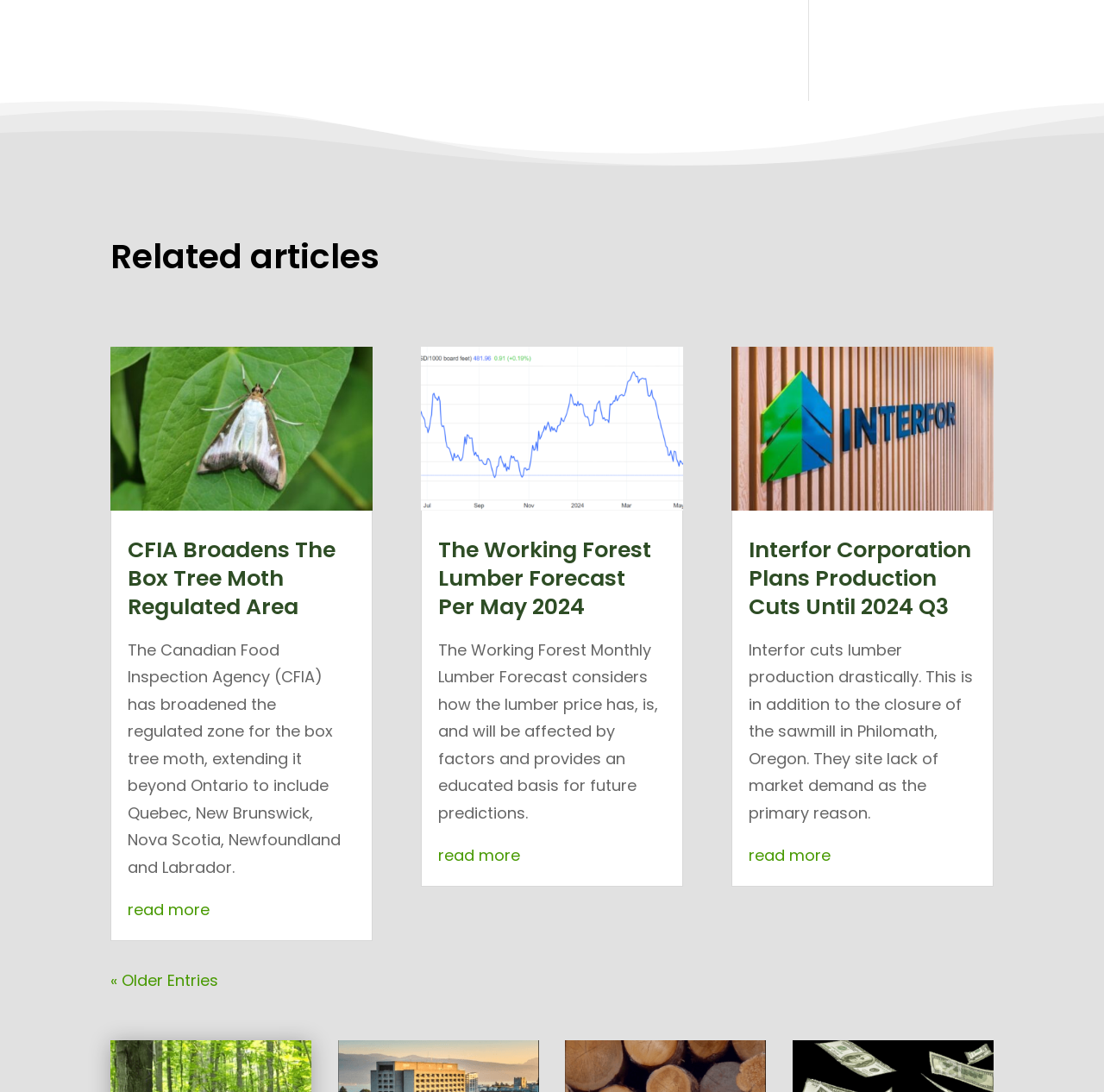Determine the bounding box coordinates for the clickable element required to fulfill the instruction: "Learn about living with hoarding disorder". Provide the coordinates as four float numbers between 0 and 1, i.e., [left, top, right, bottom].

None